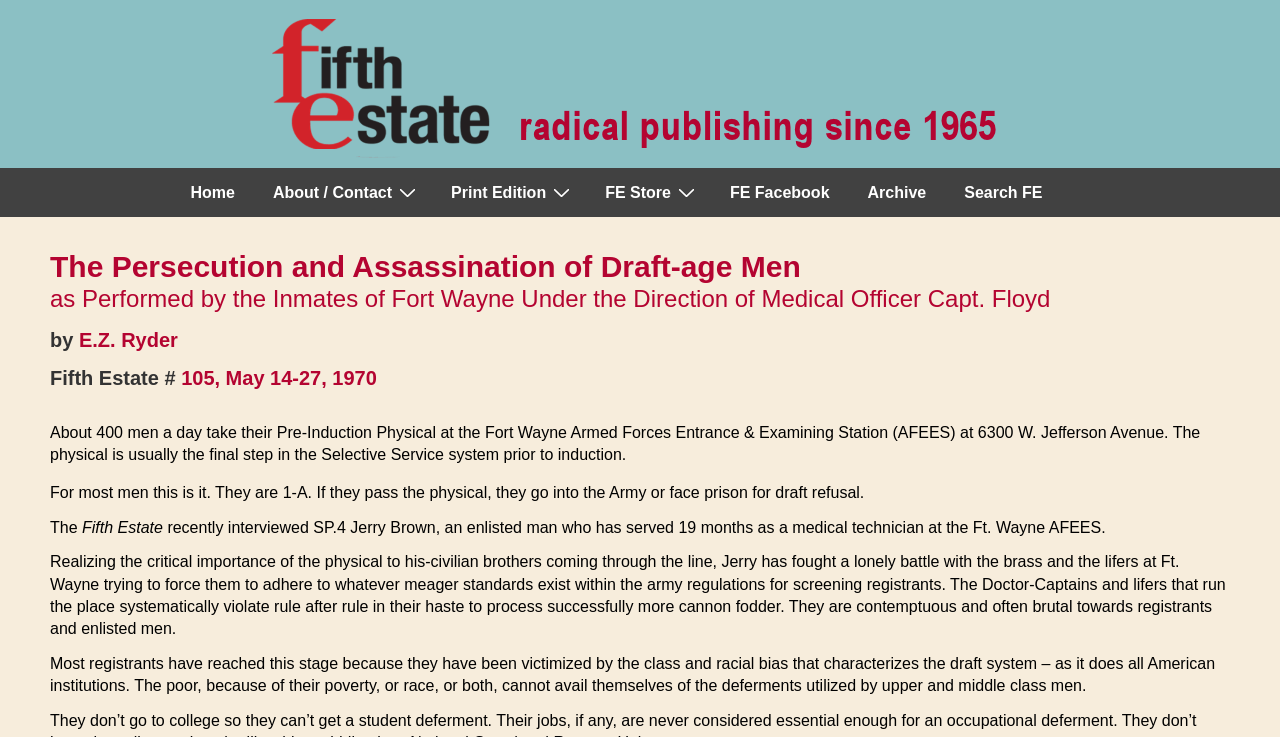Show the bounding box coordinates of the region that should be clicked to follow the instruction: "View About / Contact page."

[0.199, 0.229, 0.337, 0.294]